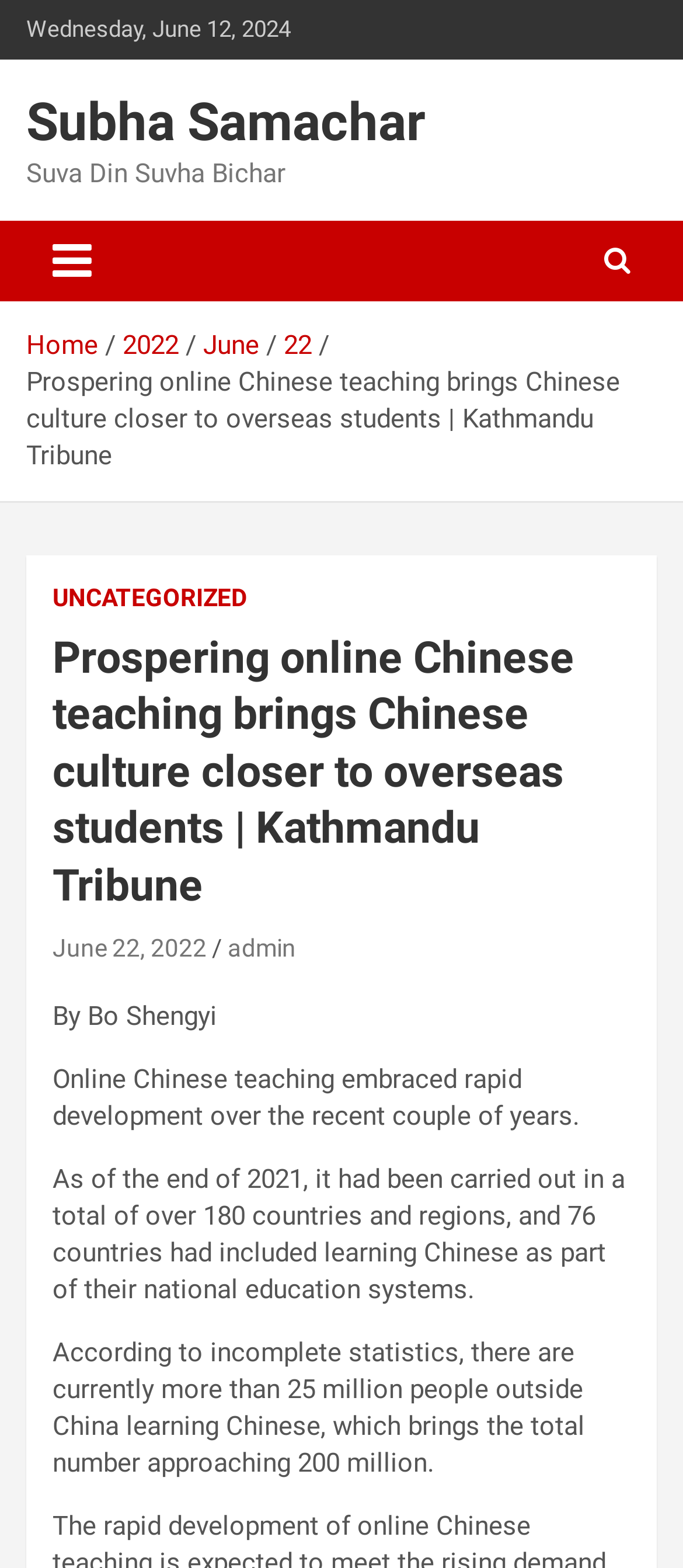What is the date of the article?
Based on the image, answer the question with as much detail as possible.

I found the date of the article by looking at the top of the webpage, where it says 'Wednesday, June 12, 2024'.